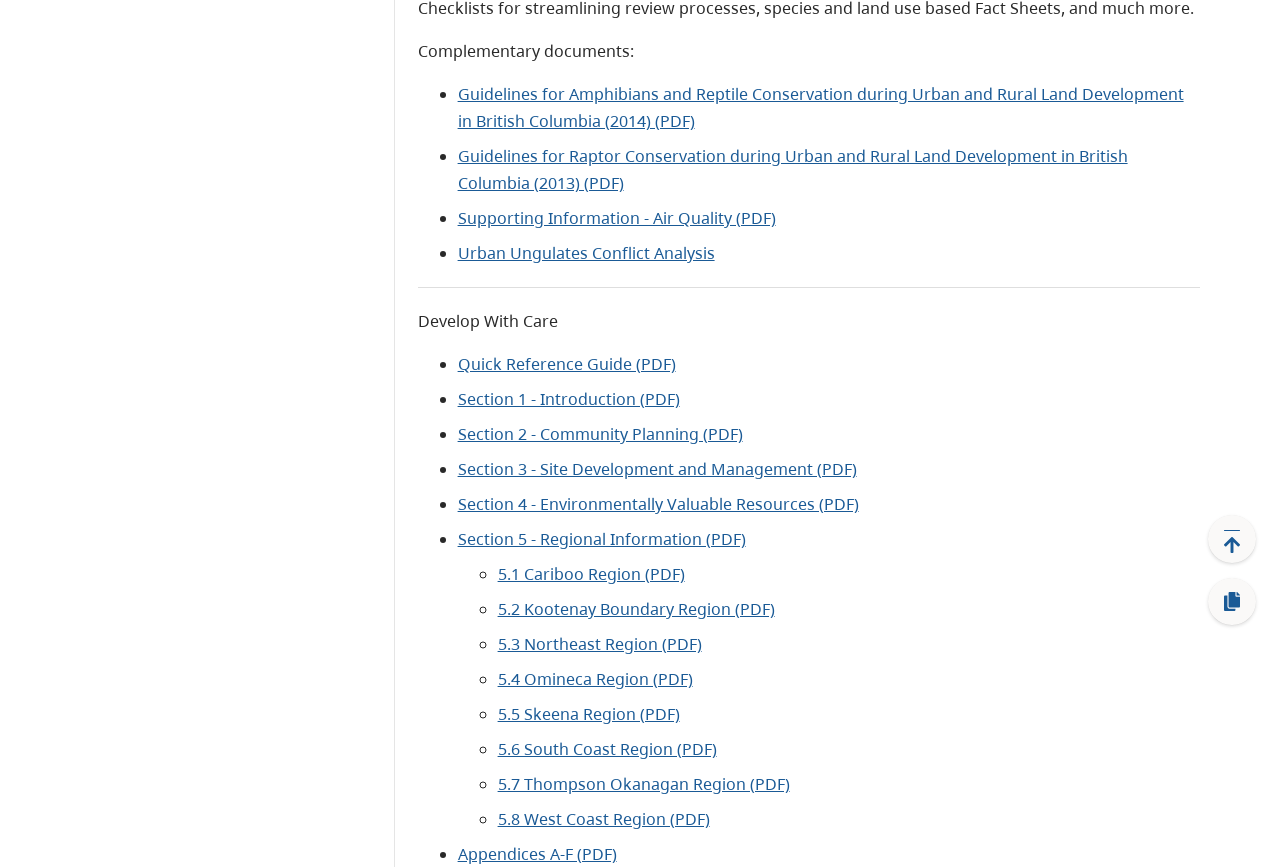Using the description: "Section 1 - Introduction (PDF)", determine the UI element's bounding box coordinates. Ensure the coordinates are in the format of four float numbers between 0 and 1, i.e., [left, top, right, bottom].

[0.357, 0.448, 0.531, 0.473]